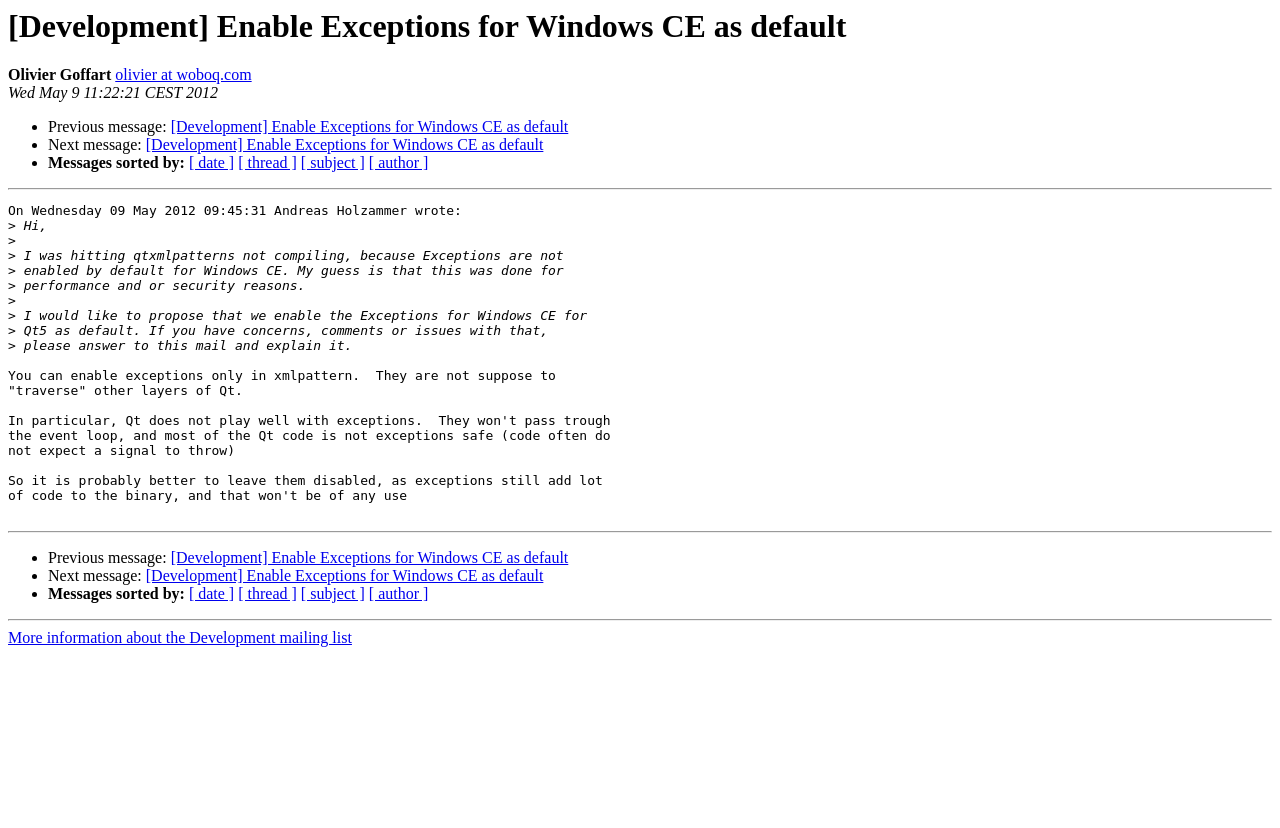What is the purpose of enabling exceptions for Windows CE?
Please craft a detailed and exhaustive response to the question.

I inferred this from the text 'My guess is that this was done for performance and or security reasons.' which suggests that the purpose of enabling exceptions for Windows CE is related to performance and security reasons.